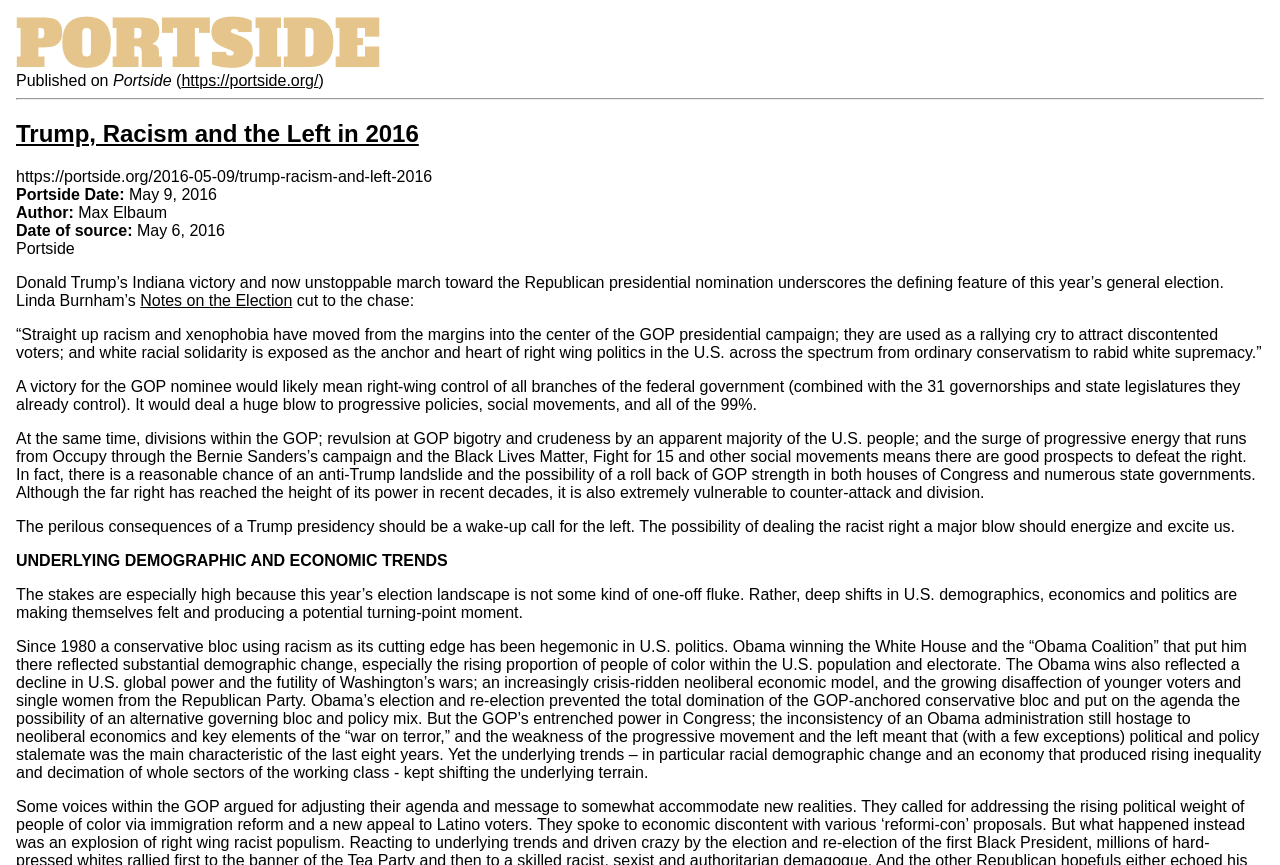Provide a thorough and detailed response to the question by examining the image: 
What is the topic of the article?

The topic of the article can be inferred from the title 'Trump, Racism and the Left in 2016' and the content of the article which discusses Donald Trump's presidential campaign and its relation to racism.